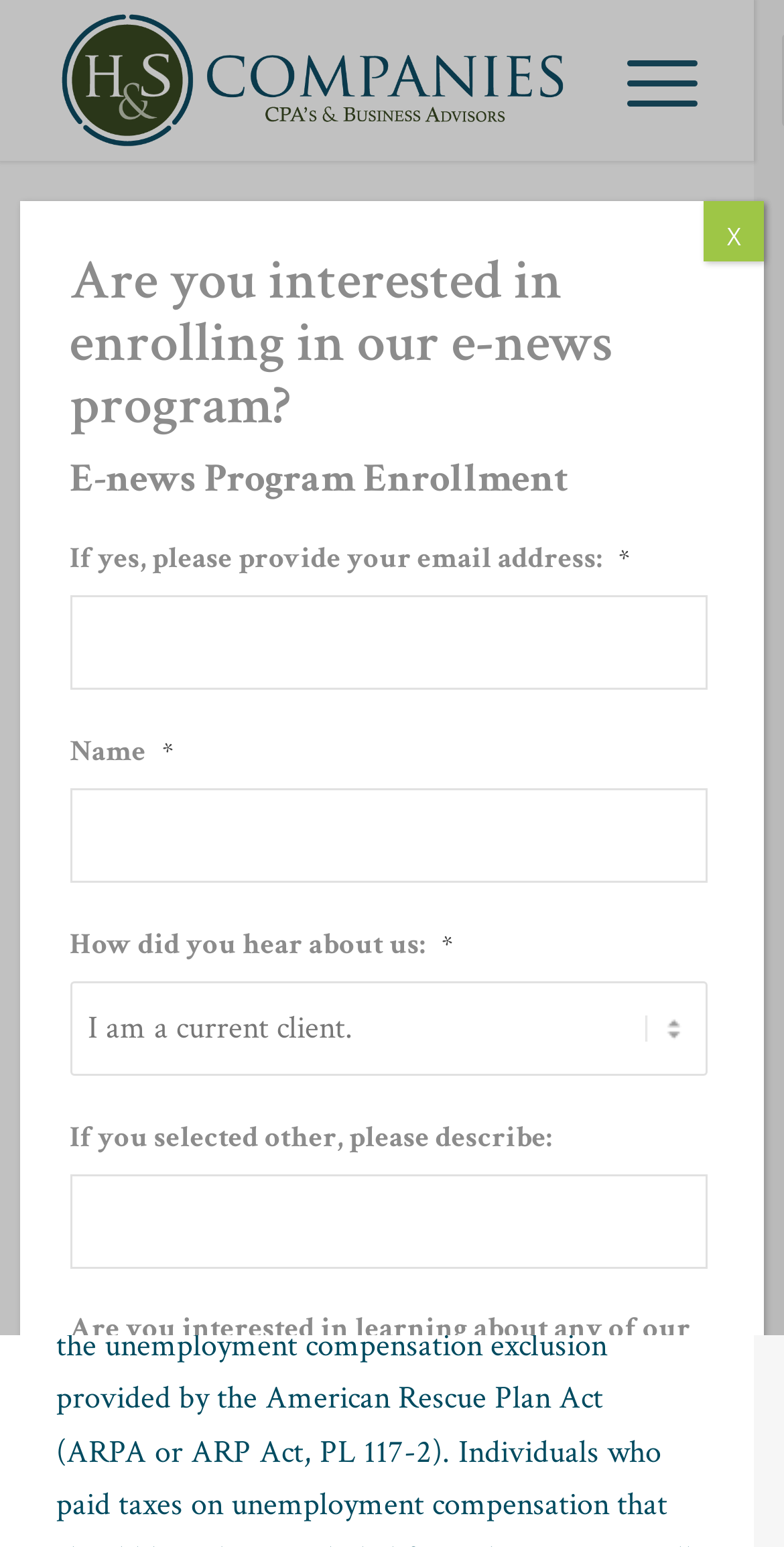What is the name of the company mentioned on the webpage?
Please answer the question with a detailed response using the information from the screenshot.

I found the answer by looking at the top-left corner of the webpage, where there is a logo and a link with the text 'H&S Companies'. This suggests that the webpage is related to this company.